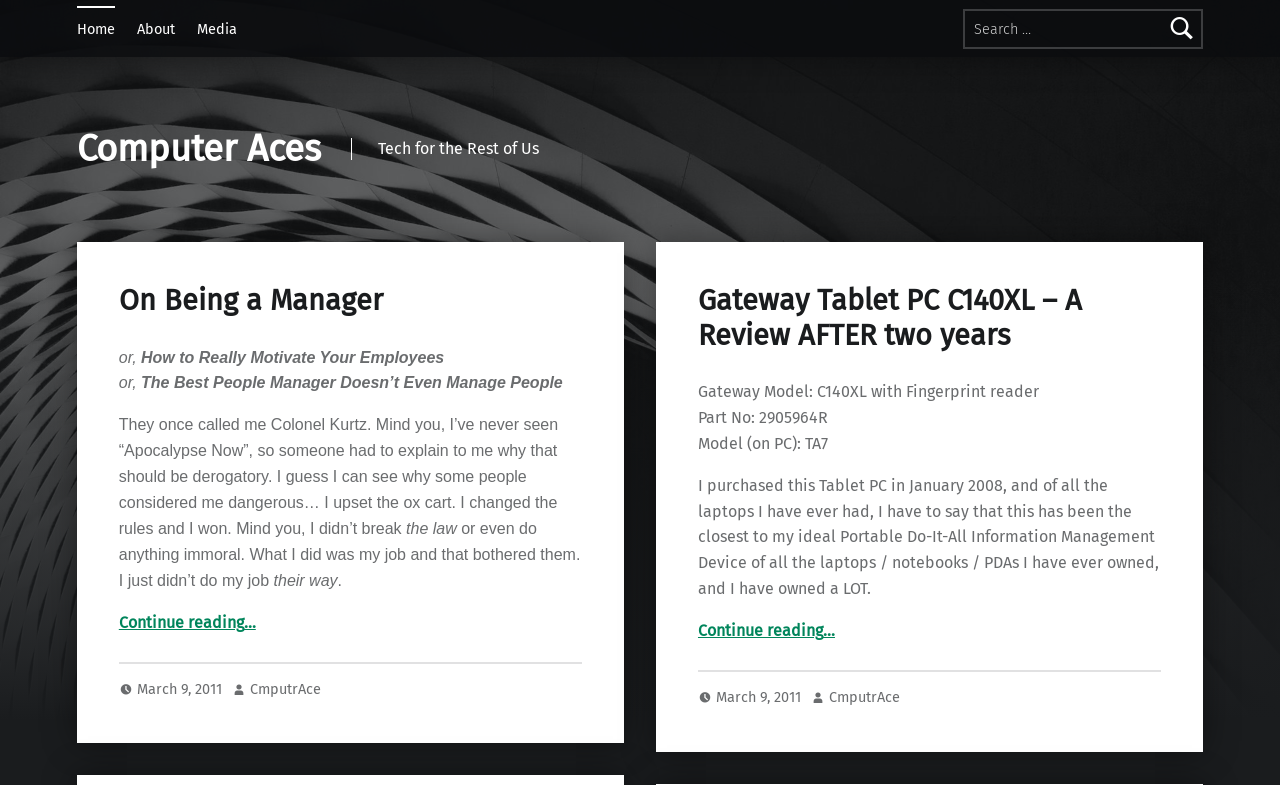Based on the element description: "March 9, 2011", identify the bounding box coordinates for this UI element. The coordinates must be four float numbers between 0 and 1, listed as [left, top, right, bottom].

[0.56, 0.877, 0.629, 0.9]